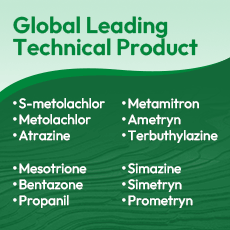Please provide a comprehensive response to the question below by analyzing the image: 
What is the theme evoked by the background?

The caption states that the textured green background 'evokes themes of agriculture and sustainability', which suggests that the background is designed to convey a sense of connection to agricultural practices and environmental sustainability.